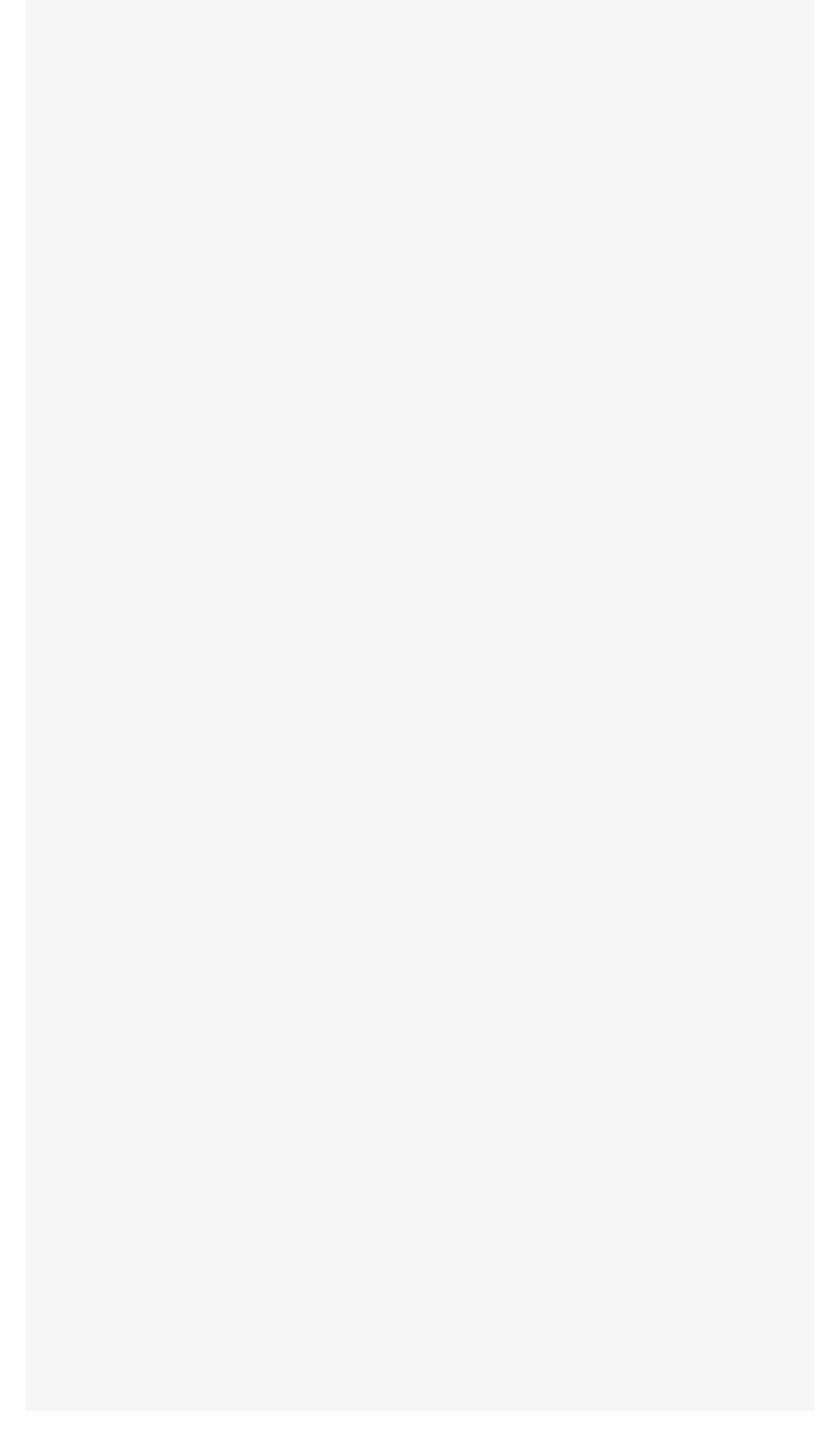Determine the bounding box for the UI element as described: "alt="Khismet Wearable Art, Millee Spears"". The coordinates should be represented as four float numbers between 0 and 1, formatted as [left, top, right, bottom].

None